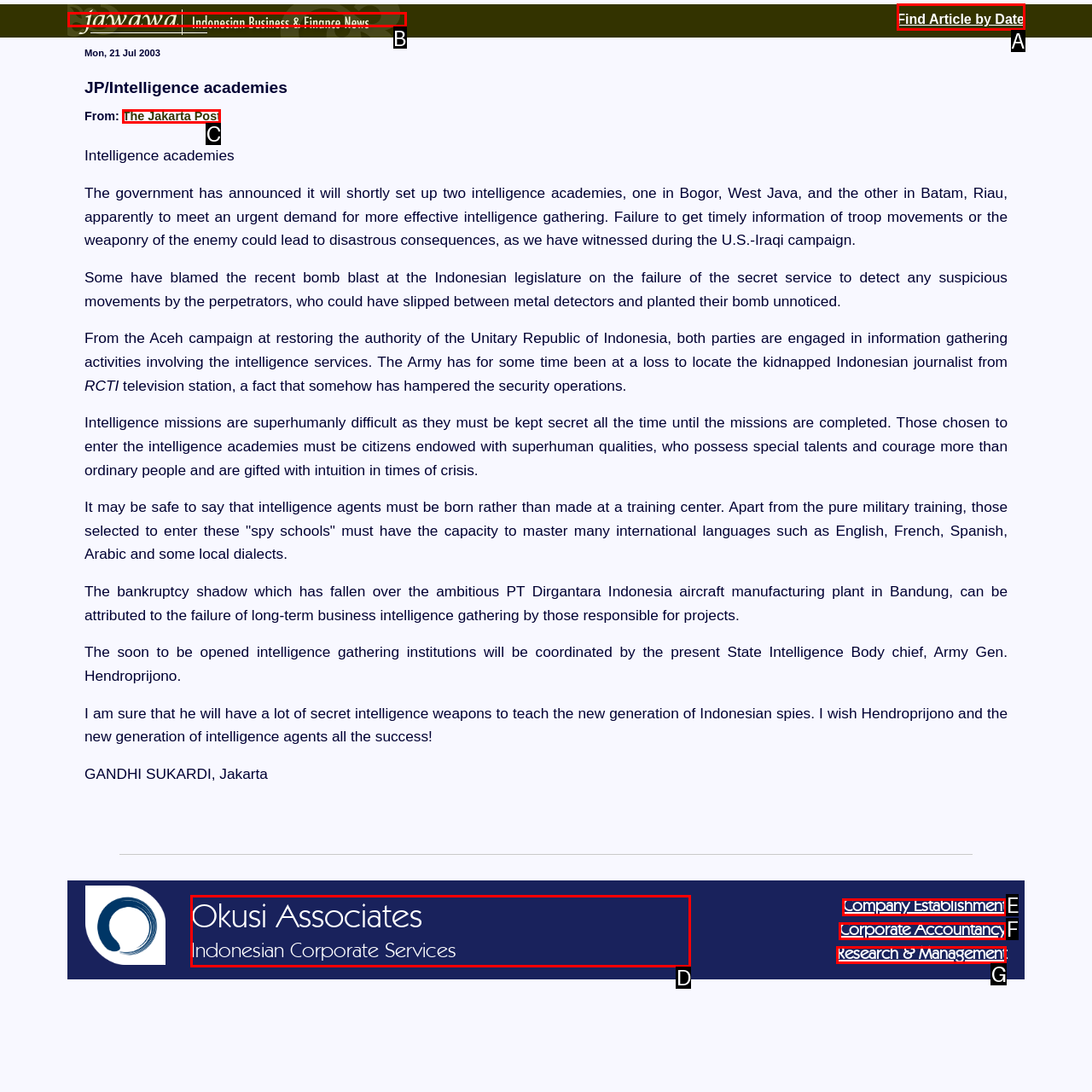Using the description: Find Article by Date, find the HTML element that matches it. Answer with the letter of the chosen option.

A